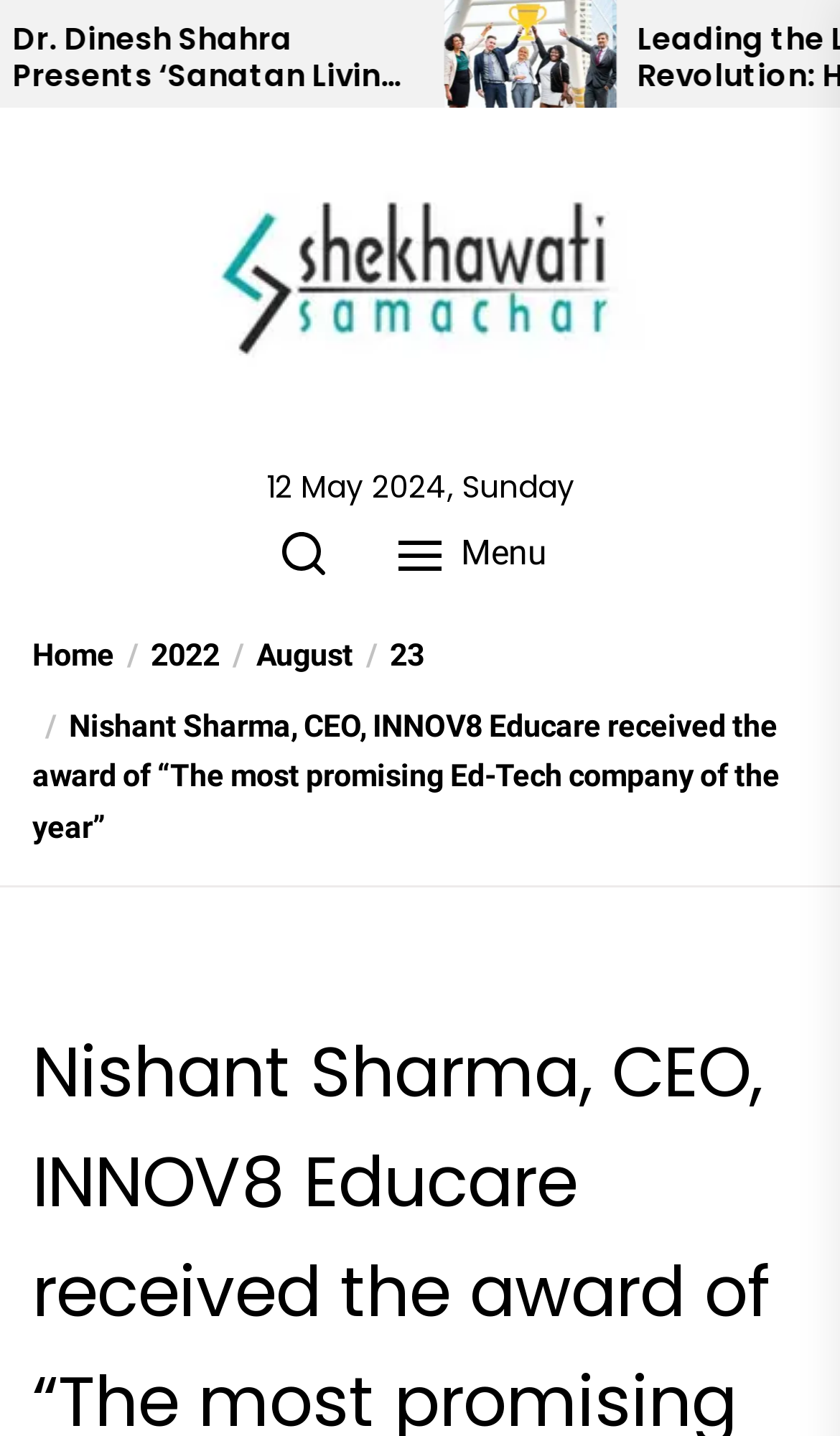Extract the main headline from the webpage and generate its text.

Nishant Sharma, CEO, INNOV8 Educare received the award of “The most promising Ed-Tech company of the year”